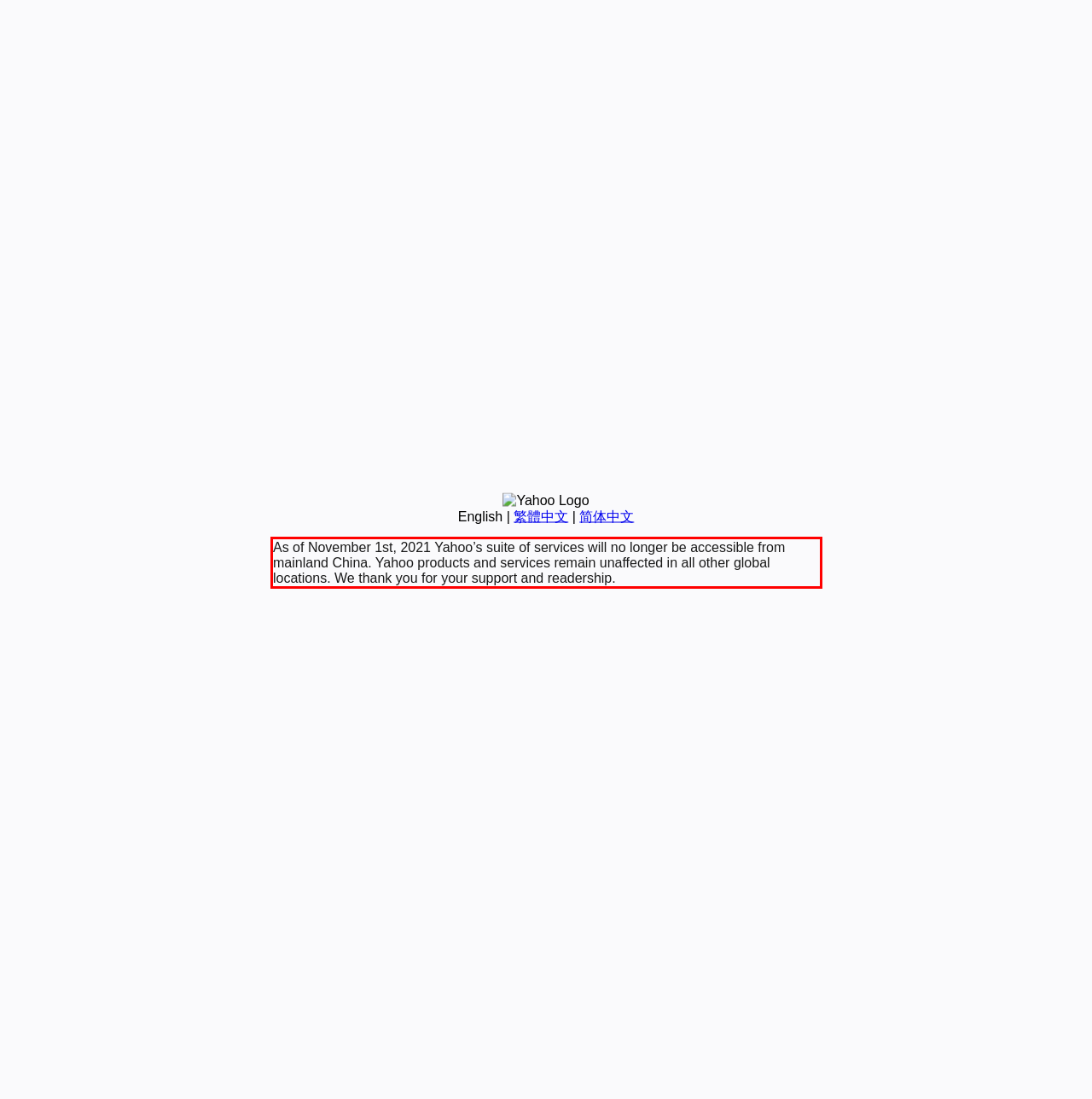From the provided screenshot, extract the text content that is enclosed within the red bounding box.

As of November 1st, 2021 Yahoo’s suite of services will no longer be accessible from mainland China. Yahoo products and services remain unaffected in all other global locations. We thank you for your support and readership.